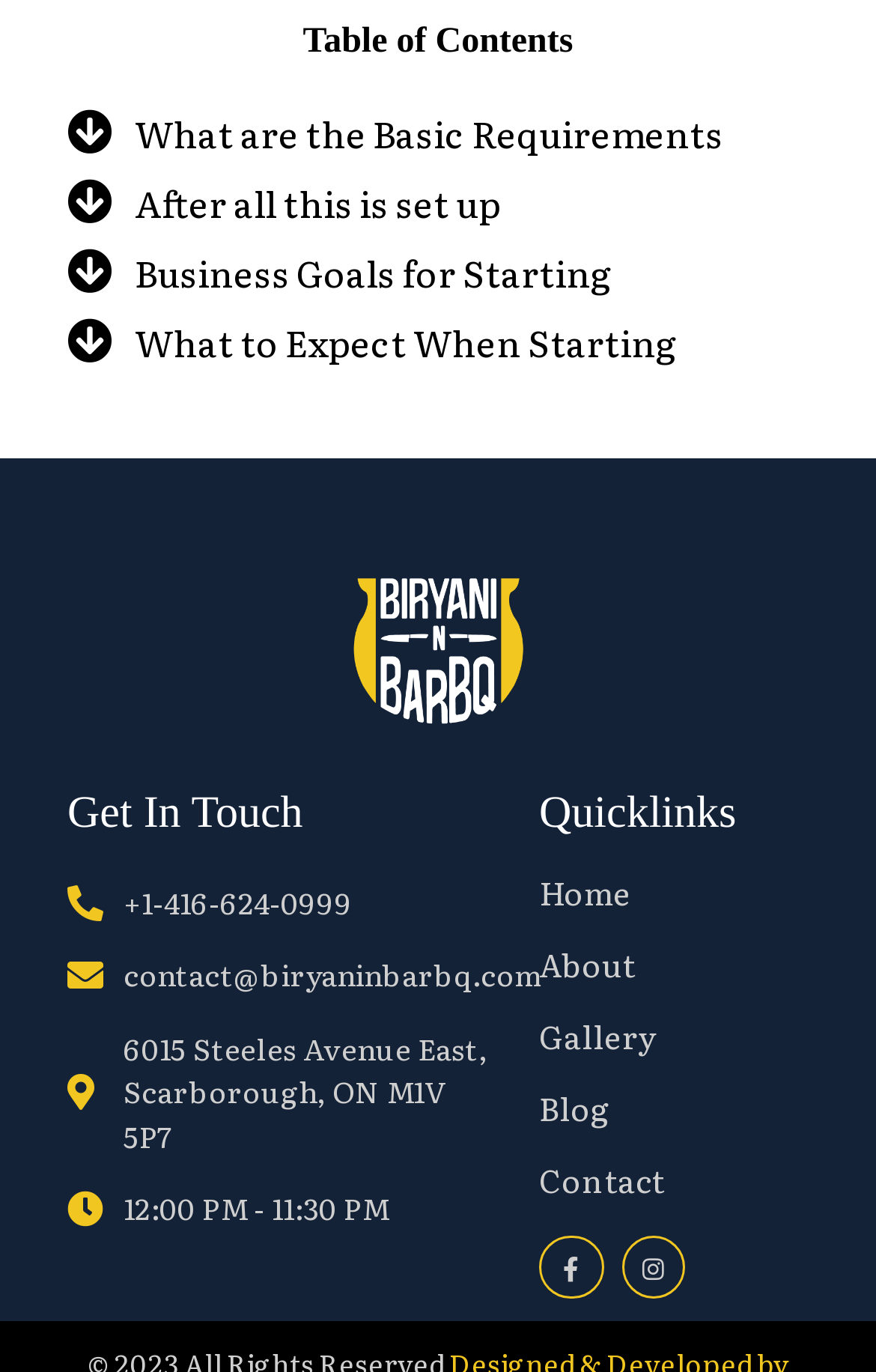Pinpoint the bounding box coordinates of the area that must be clicked to complete this instruction: "Click on Portfolio".

None